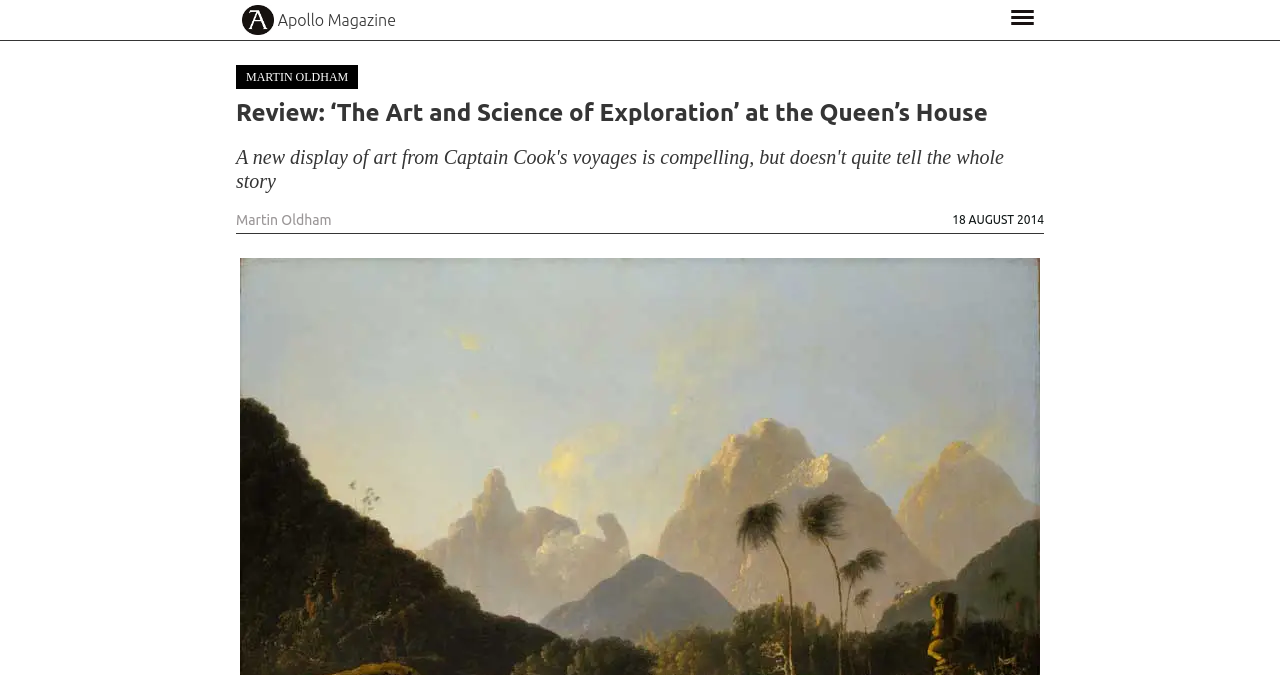Refer to the image and provide an in-depth answer to the question: 
When was the article published?

I found the publication date by looking at the time element in the header section, which says '18 AUGUST 2014', indicating that the article was published on this date.